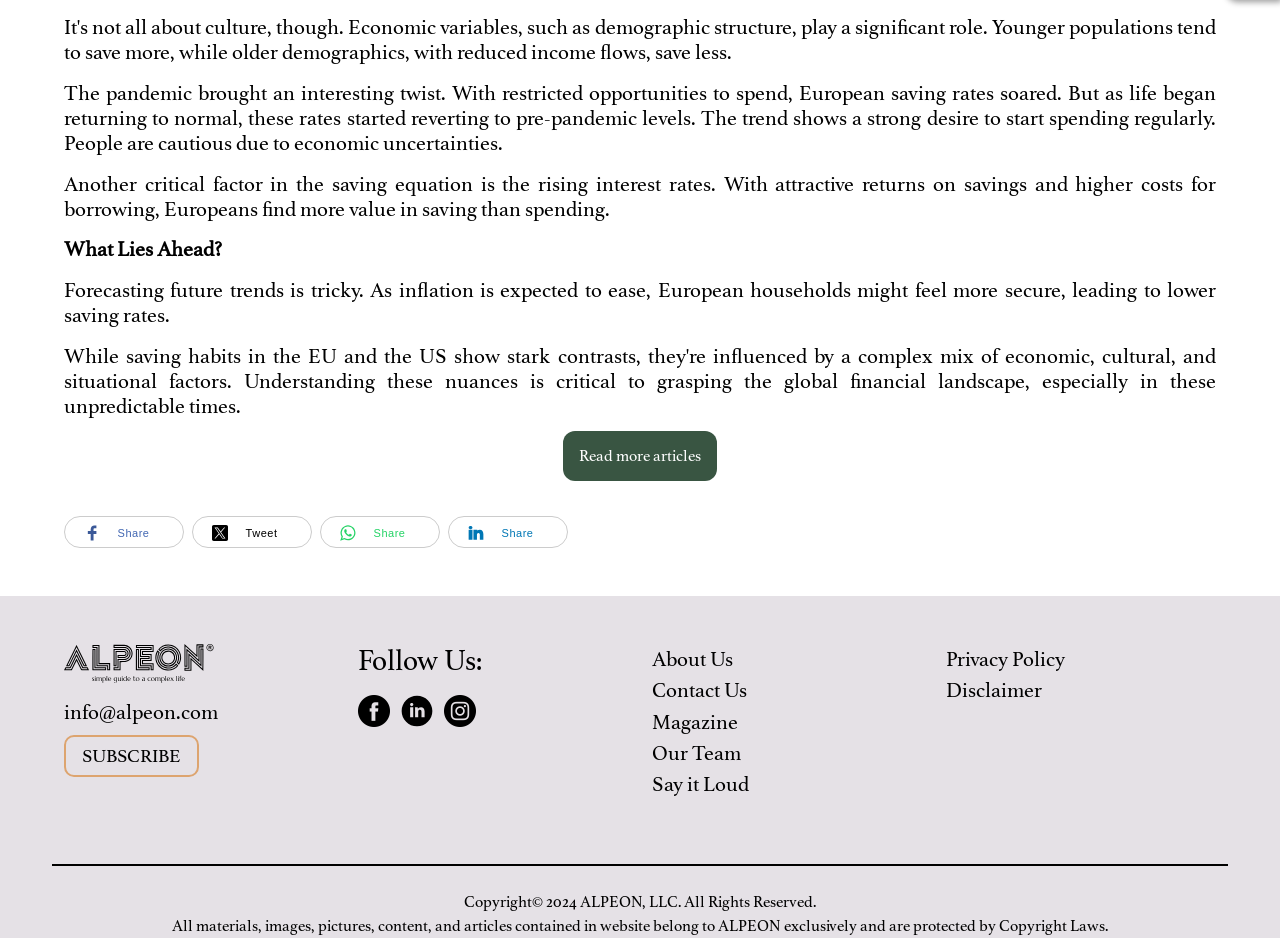What is the purpose of the buttons below the article?
Can you give a detailed and elaborate answer to the question?

The buttons below the article, accompanied by static text 'Share' and 'Tweet', are social media sharing buttons, indicating that their purpose is to allow users to share the article on various platforms.